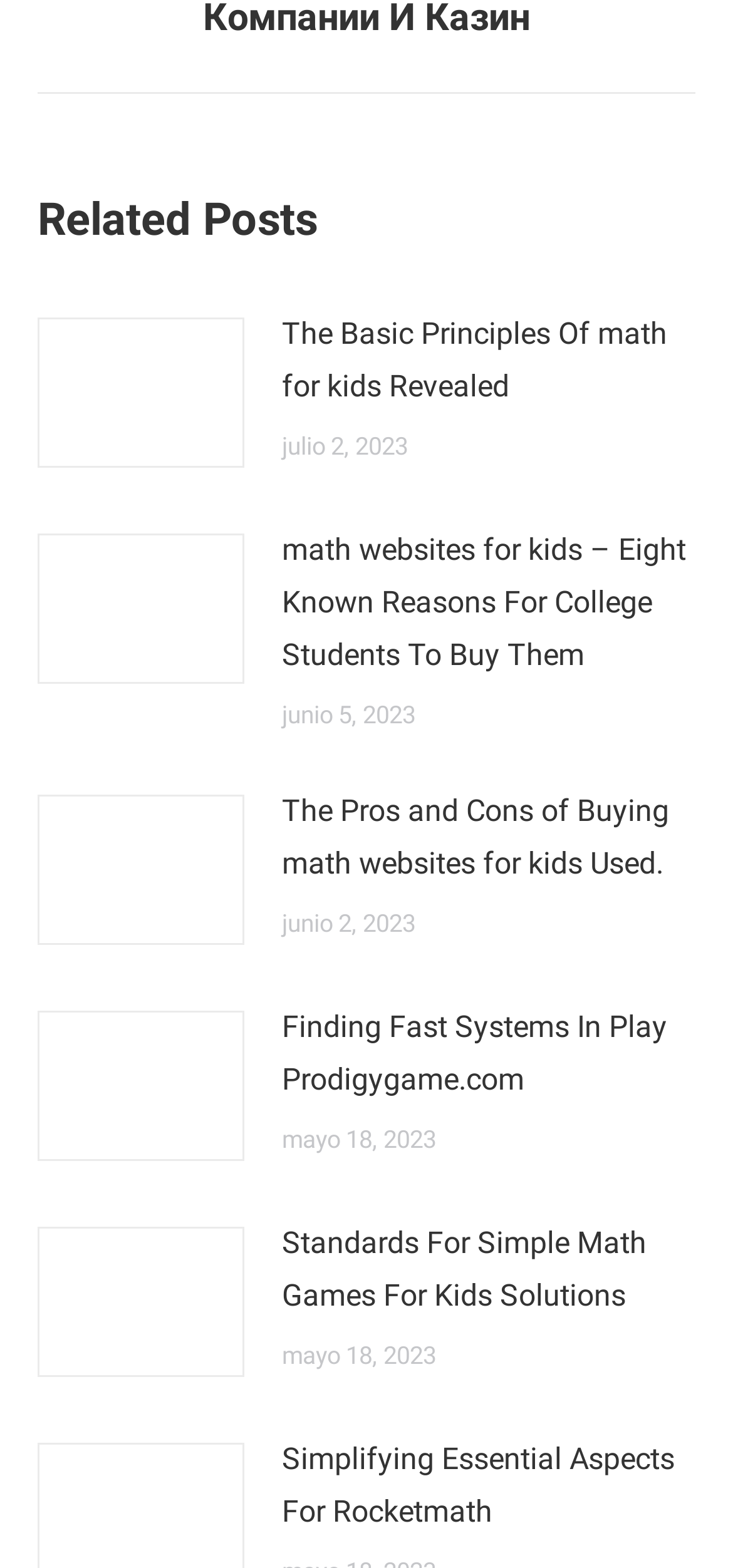Please determine the bounding box coordinates of the element's region to click in order to carry out the following instruction: "view related post". The coordinates should be four float numbers between 0 and 1, i.e., [left, top, right, bottom].

[0.051, 0.12, 0.949, 0.161]